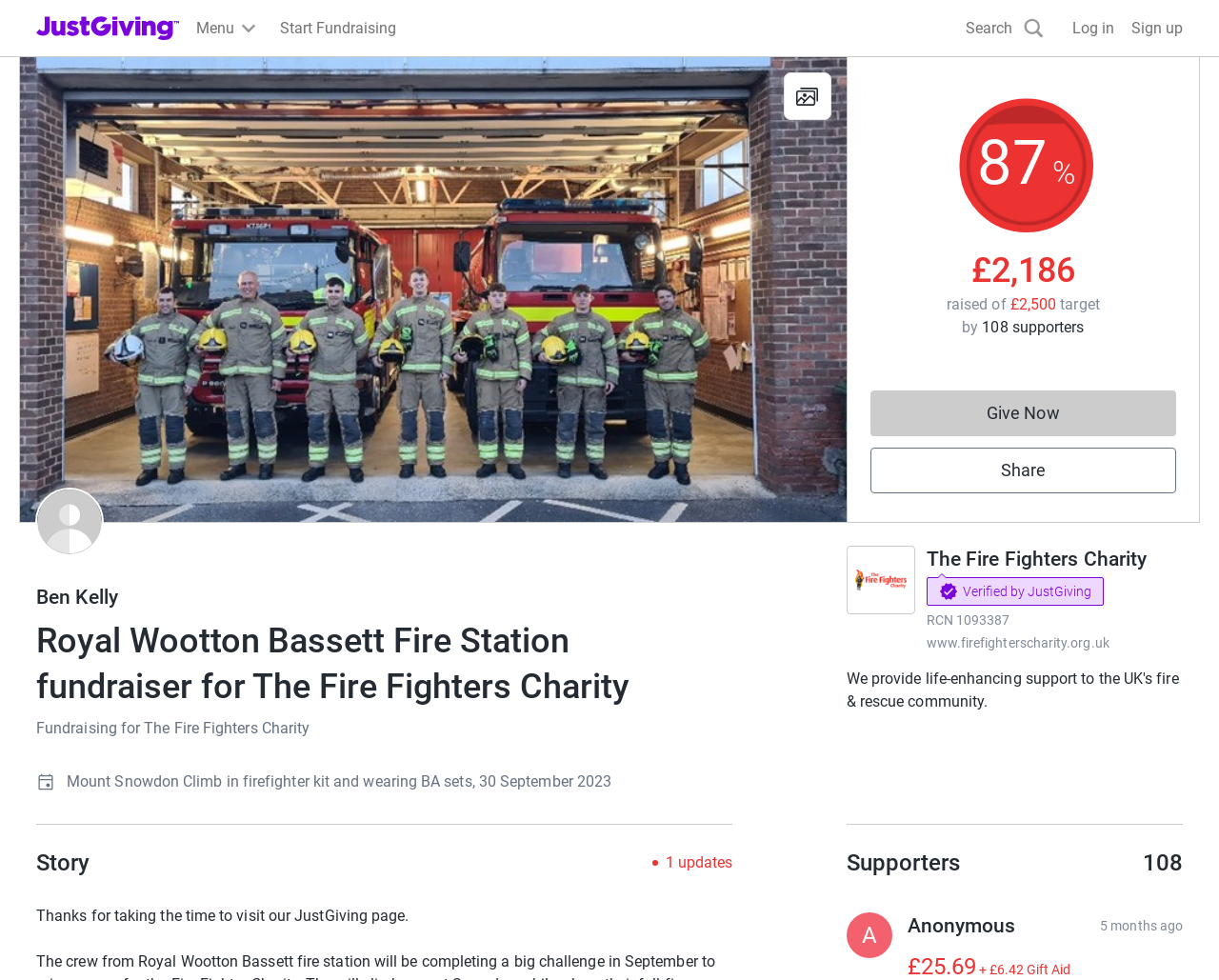Determine the bounding box coordinates for the area that should be clicked to carry out the following instruction: "Click the 'Share' button".

[0.714, 0.457, 0.965, 0.503]